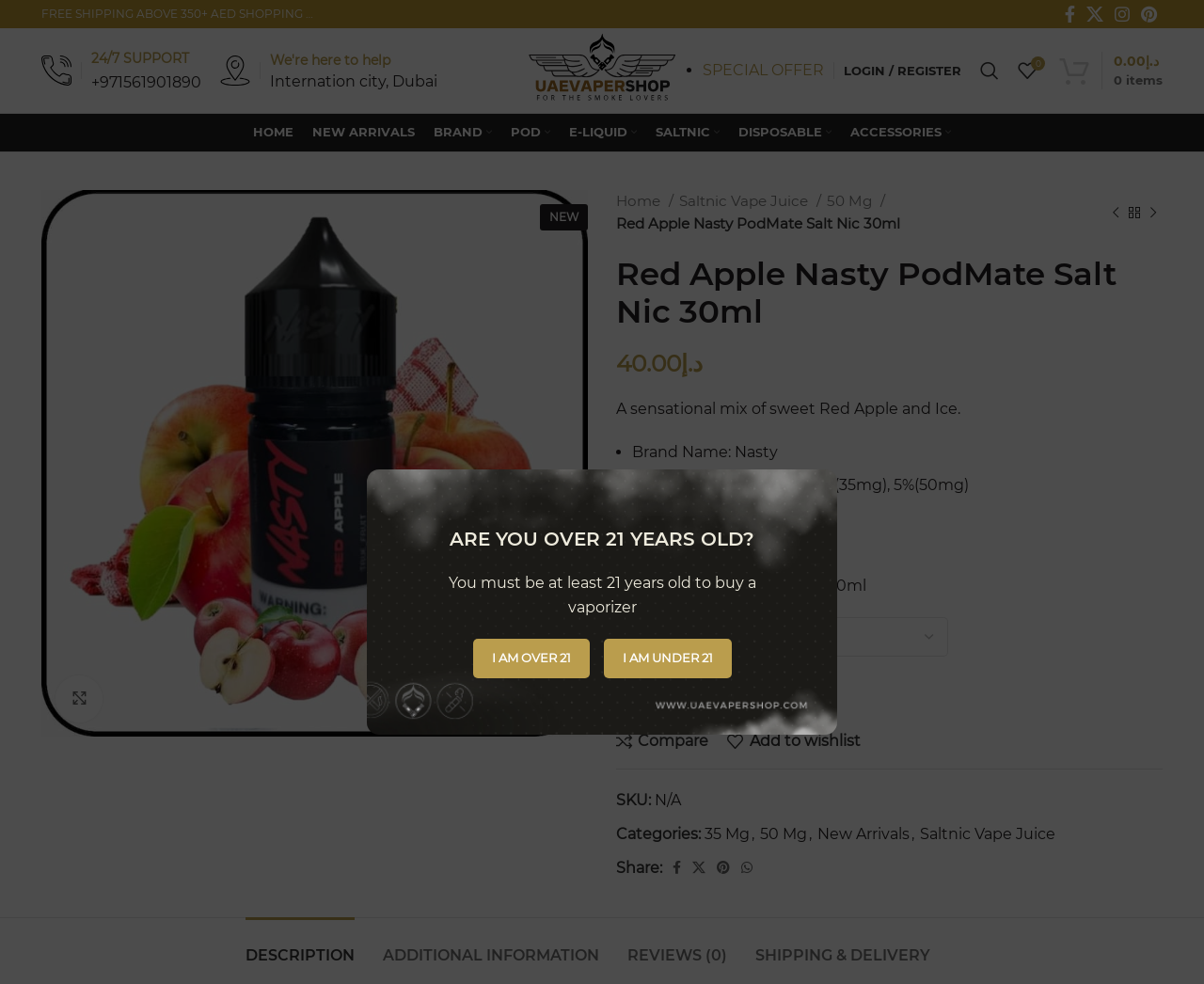Locate the coordinates of the bounding box for the clickable region that fulfills this instruction: "View product details".

[0.034, 0.461, 0.488, 0.479]